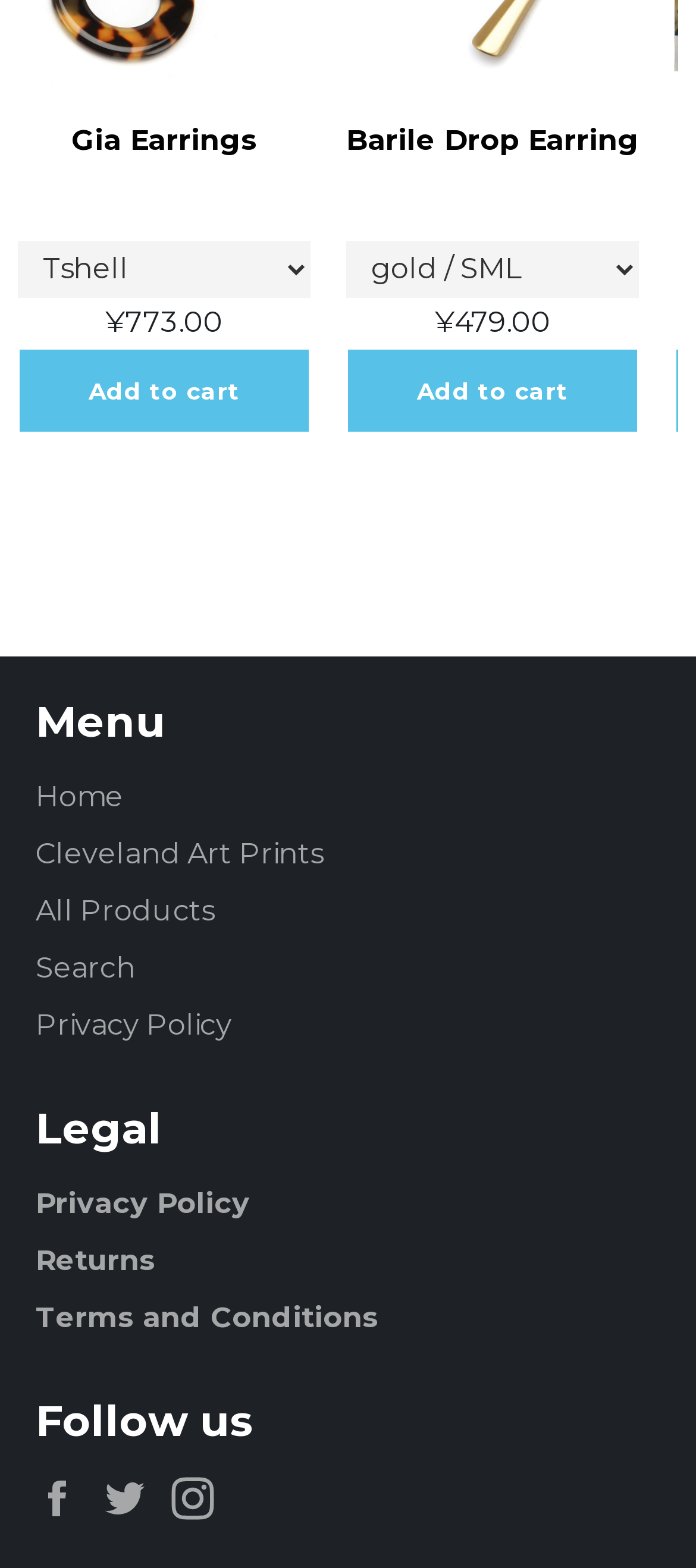How many products are displayed on this page? Examine the screenshot and reply using just one word or a brief phrase.

2